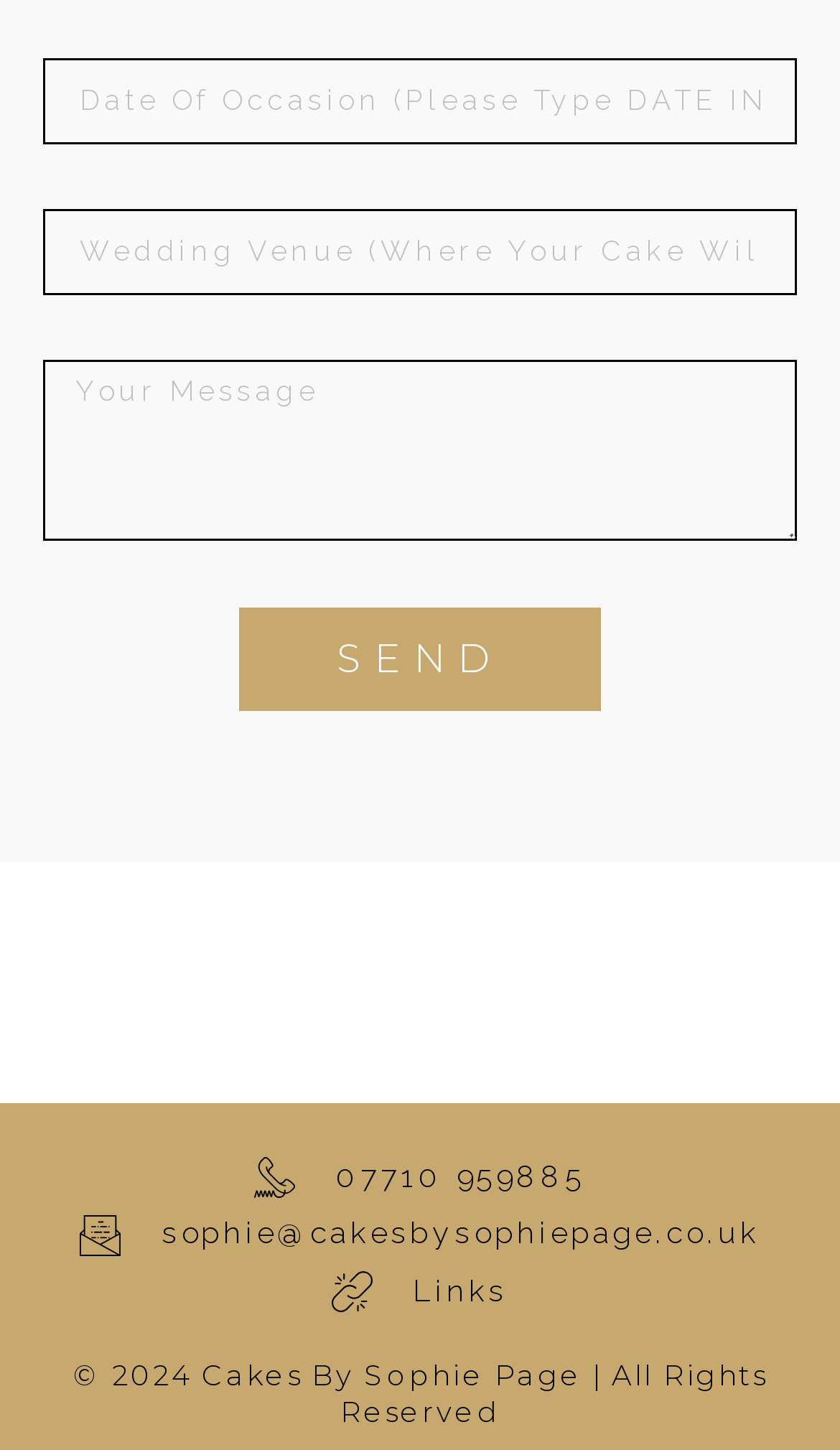Use a single word or phrase to respond to the question:
What is the purpose of the 'Date of Occasion' textbox?

To input date